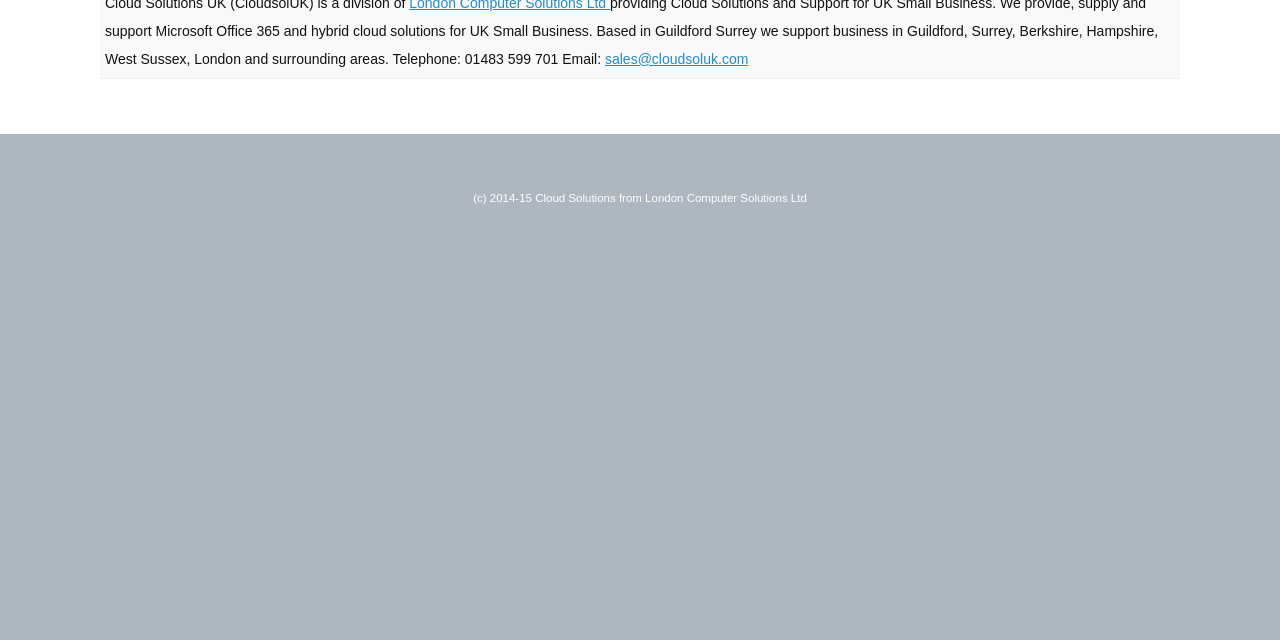Please specify the bounding box coordinates in the format (top-left x, top-left y, bottom-right x, bottom-right y), with all values as floating point numbers between 0 and 1. Identify the bounding box of the UI element described by: sales@cloudsoluk.com

[0.473, 0.079, 0.585, 0.104]